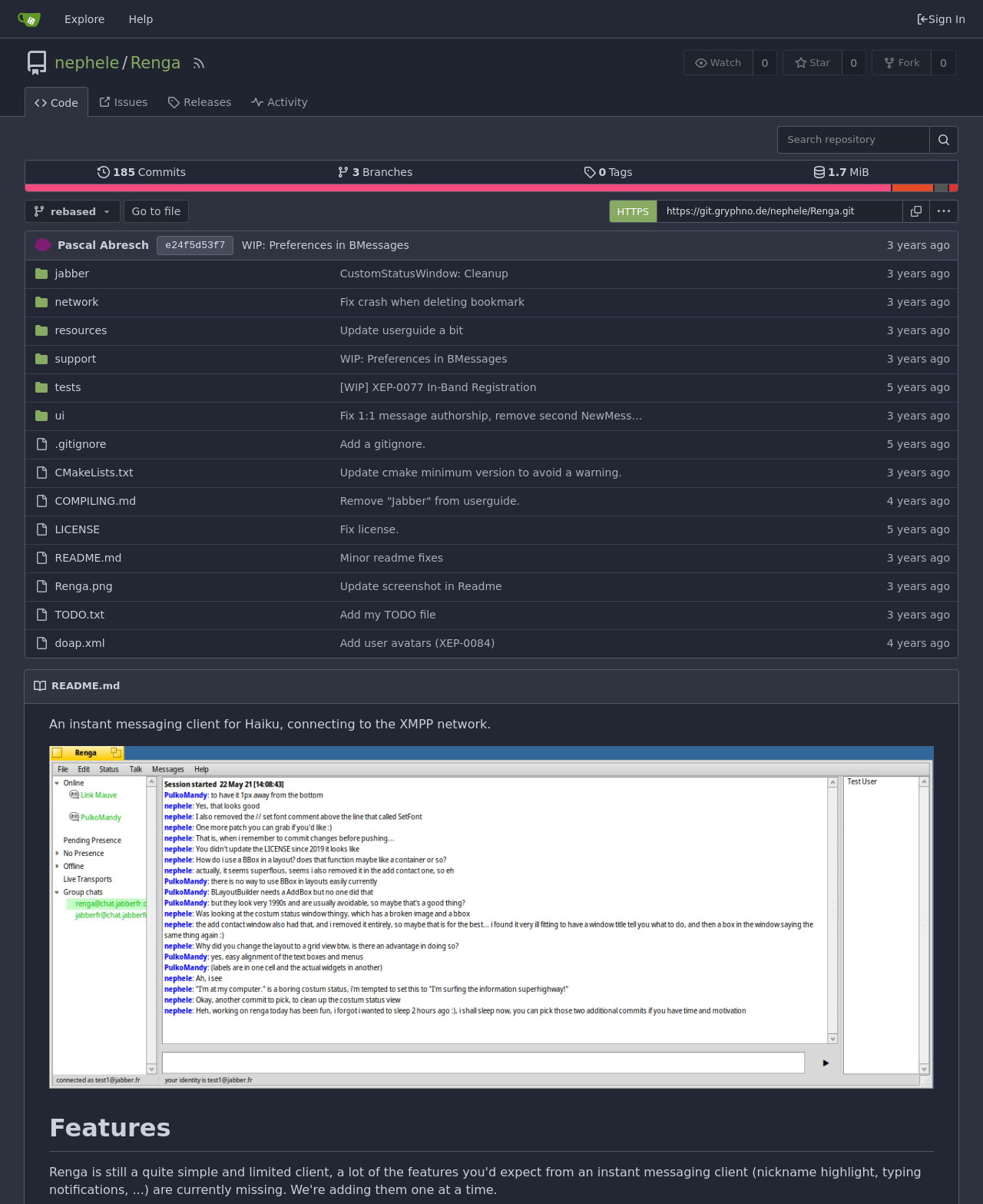Mark the bounding box of the element that matches the following description: "Fix license.".

[0.346, 0.43, 0.406, 0.45]